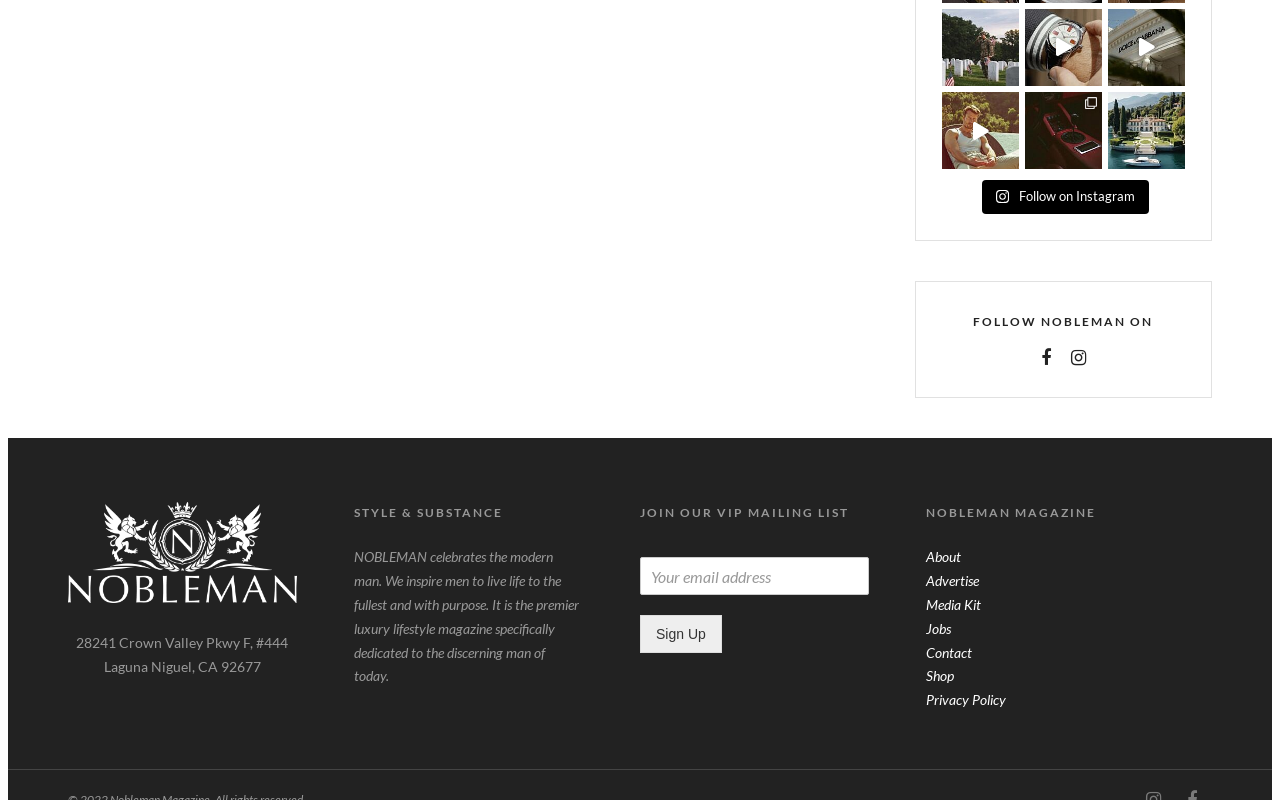Please find the bounding box coordinates of the element that must be clicked to perform the given instruction: "Follow on Instagram". The coordinates should be four float numbers from 0 to 1, i.e., [left, top, right, bottom].

[0.767, 0.225, 0.898, 0.267]